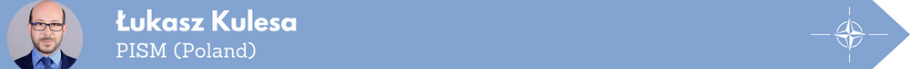What is Kulesa's likely role?
Using the image as a reference, give an elaborate response to the question.

Based on the caption, Kulesa's role likely encompasses discussions around NATO's strategic partnerships and the evolving dynamics of European and transatlantic security, especially in light of current geopolitical challenges.